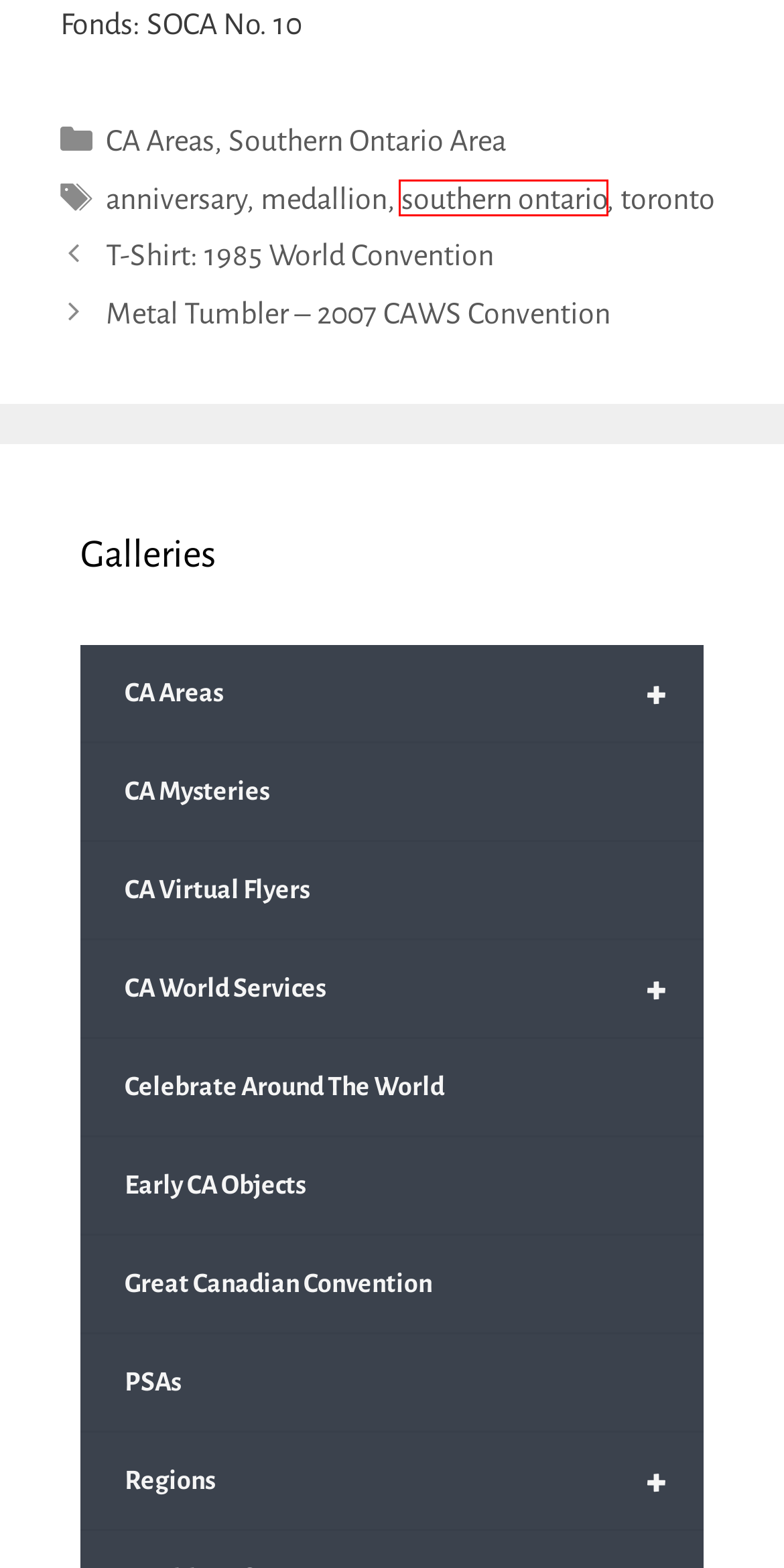You are provided with a screenshot of a webpage containing a red rectangle bounding box. Identify the webpage description that best matches the new webpage after the element in the bounding box is clicked. Here are the potential descriptions:
A. Celebrate Around The World – The Cocaine Anonymous Virtual Museum
B. CA Areas – The Cocaine Anonymous Virtual Museum
C. southern ontario – The Cocaine Anonymous Virtual Museum
D. CA Virtual Flyers – The Cocaine Anonymous Virtual Museum
E. T-Shirt: 1985 World Convention – The Cocaine Anonymous Virtual Museum
F. CA World Services – The Cocaine Anonymous Virtual Museum
G. toronto – The Cocaine Anonymous Virtual Museum
H. Early CA Objects – The Cocaine Anonymous Virtual Museum

C